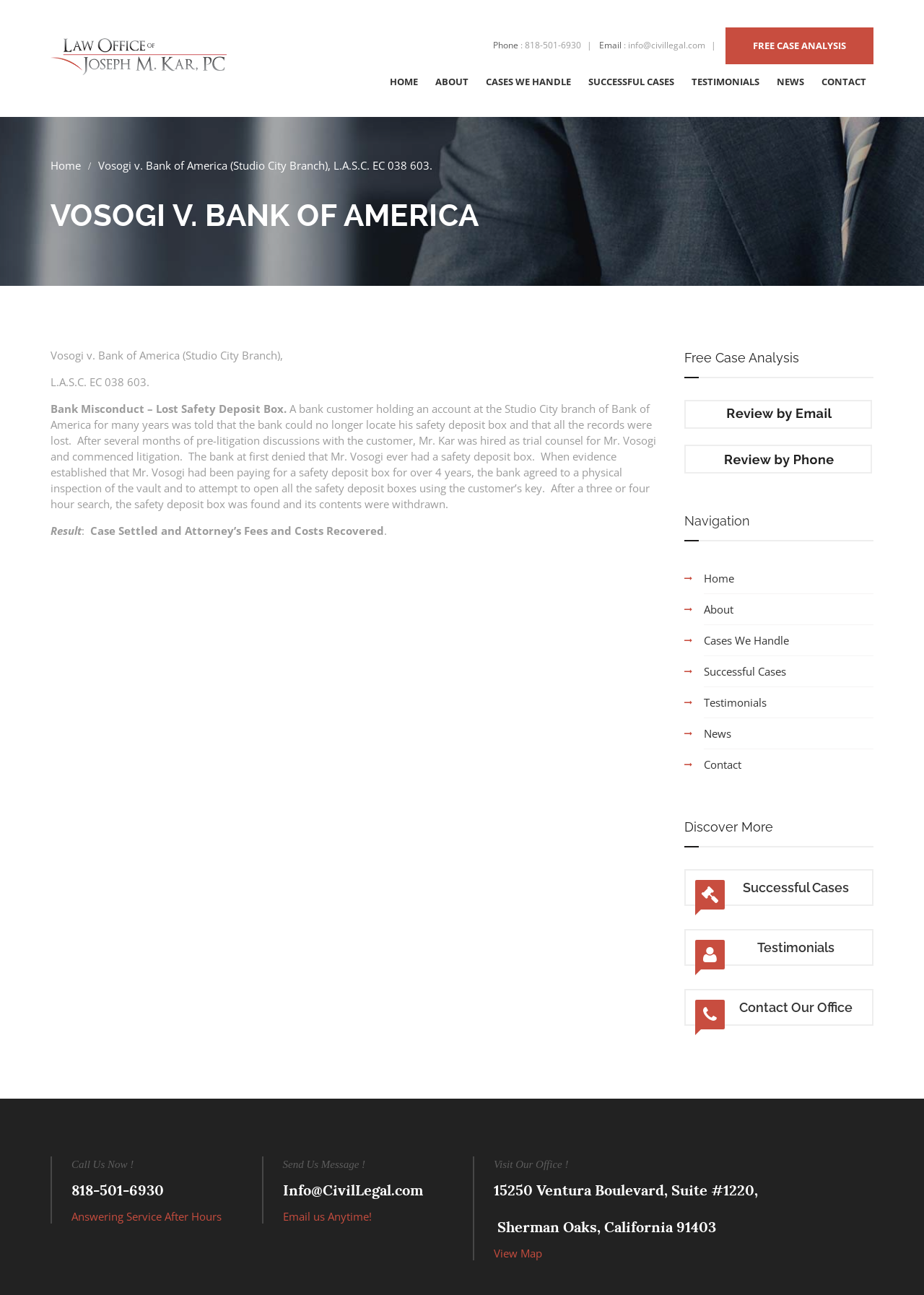What is the address of the law office?
Please analyze the image and answer the question with as much detail as possible.

I found the address of the law office by looking at the bottom section of the webpage, where the contact information is displayed. The address is written in a separate section, along with other contact details.